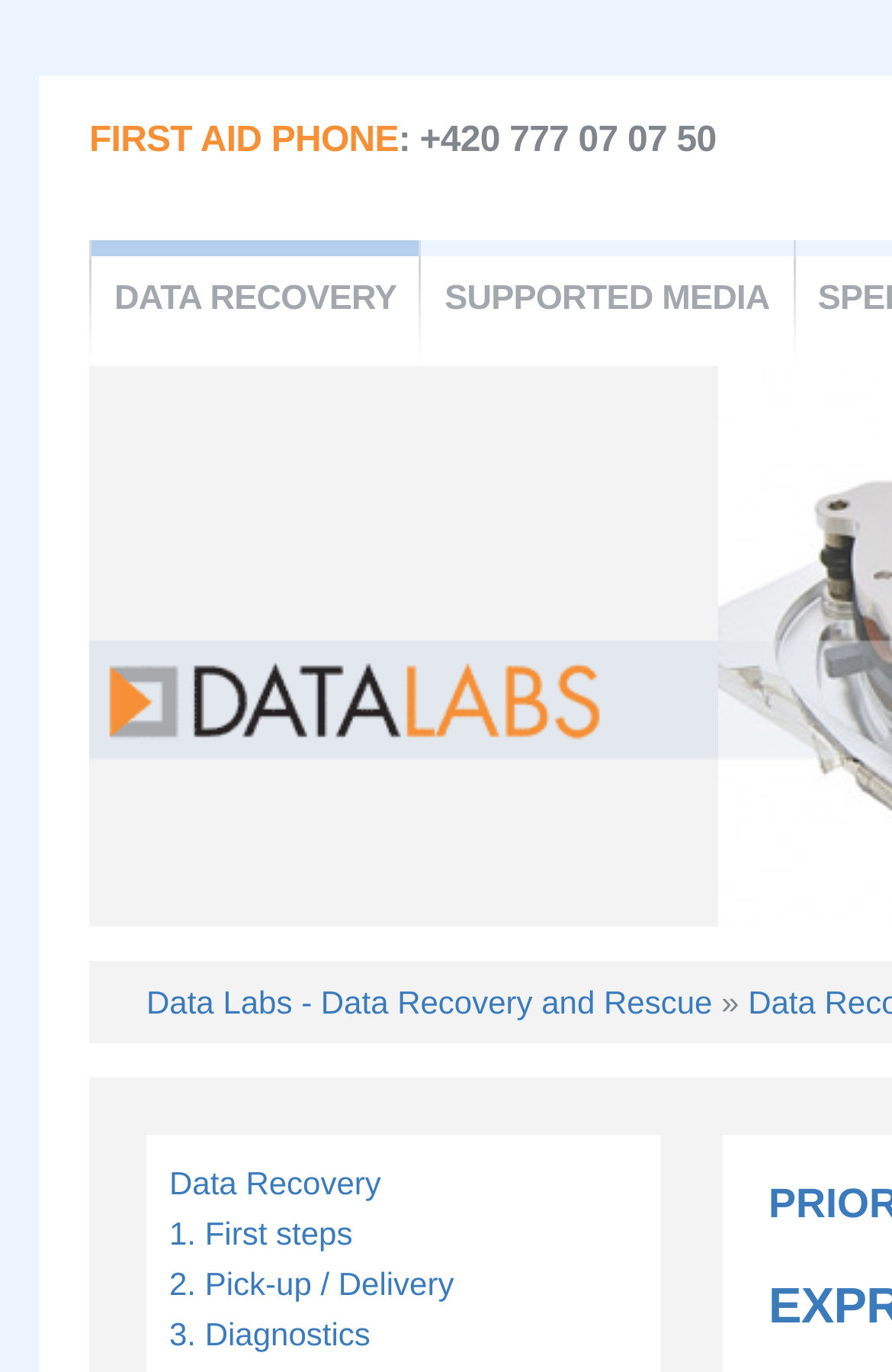Determine which piece of text is the heading of the webpage and provide it.

PRIORITY AND EXPRESS DATA RECOVERY